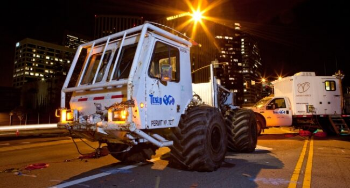What is the likely role of the vehicle in the city?
Answer the question with as much detail as you can, using the image as a reference.

The caption suggests that the vehicle 'likely plays a critical role in infrastructure or engineering projects', given its operational capabilities in urban environments and its heavy-duty design.